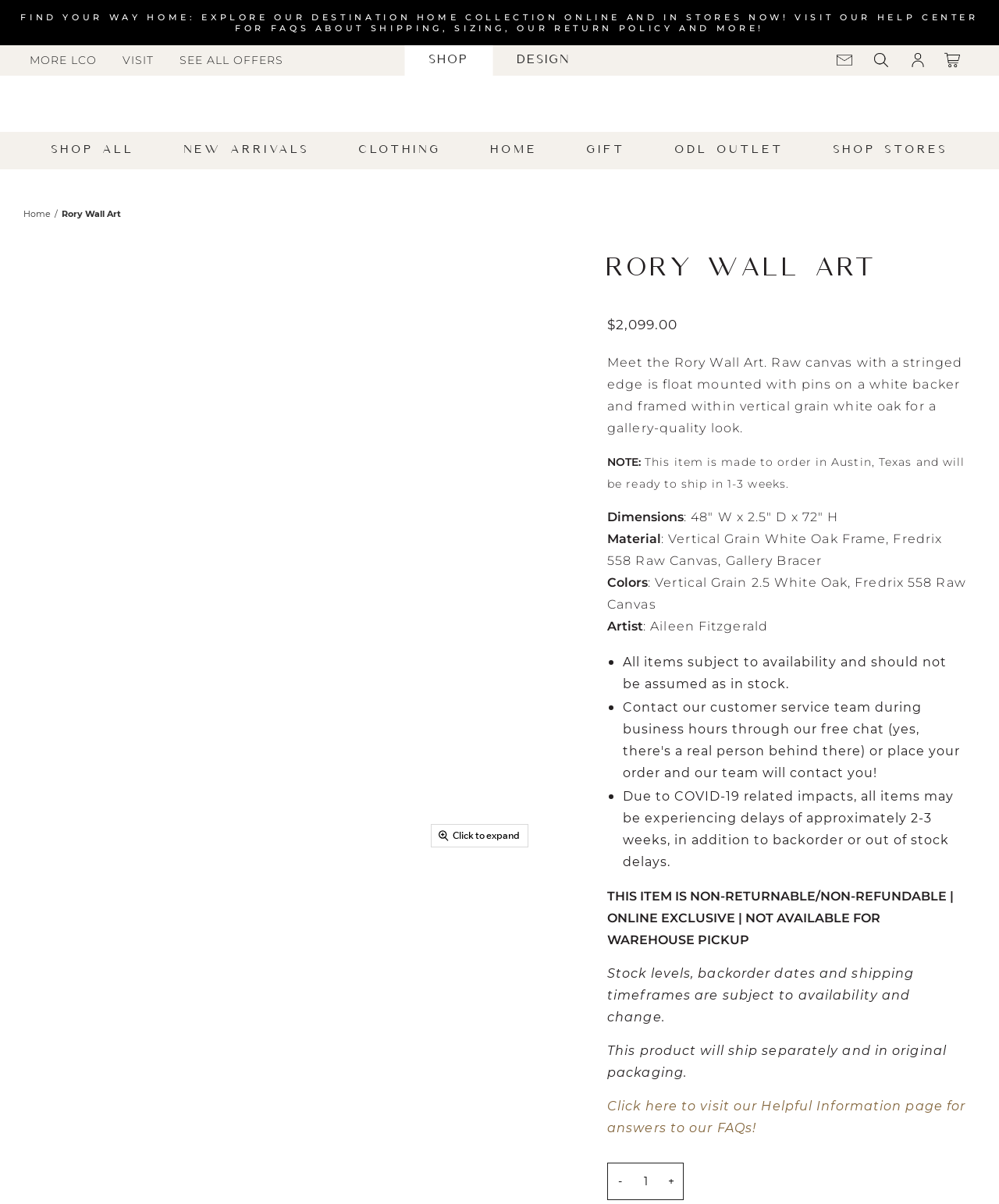Please provide a detailed answer to the question below by examining the image:
How long does it take to ship this item?

The shipping time is obtained from the StaticText element with the text 'This item is made to order in Austin, Texas and will be ready to ship in 1-3 weeks.' which is located in the product description section.